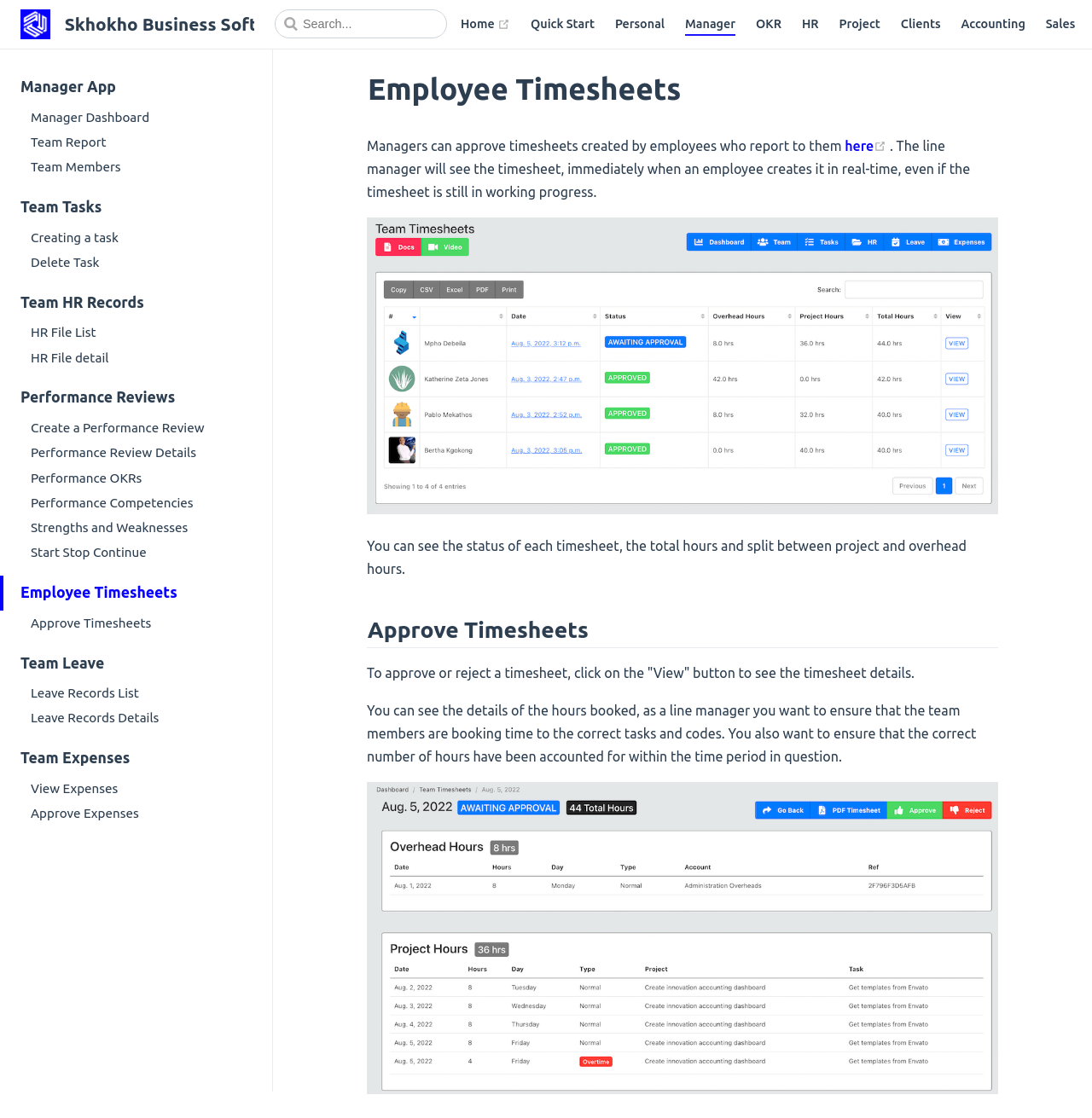Determine the bounding box coordinates for the clickable element required to fulfill the instruction: "Click on 'Leave a Reply'". Provide the coordinates as four float numbers between 0 and 1, i.e., [left, top, right, bottom].

None